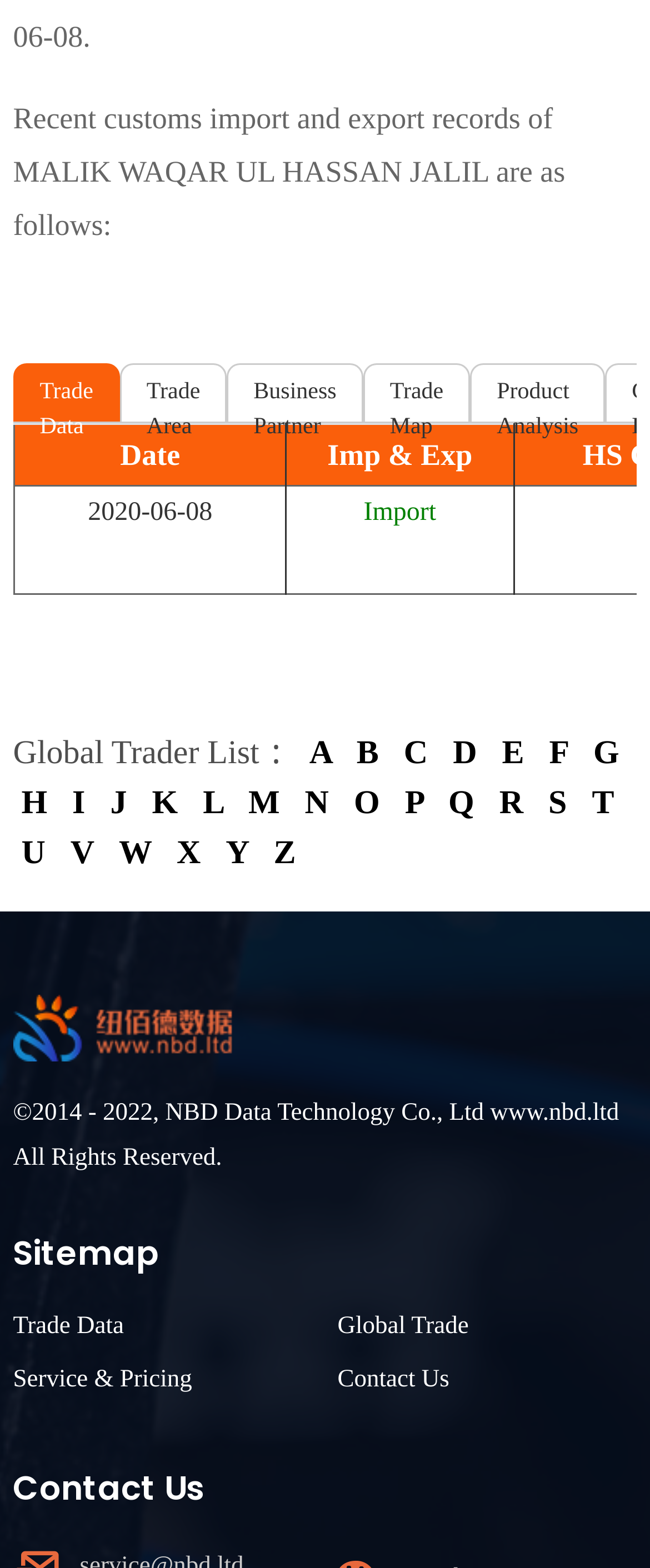Determine the bounding box coordinates of the section to be clicked to follow the instruction: "Analyze product". The coordinates should be given as four float numbers between 0 and 1, formatted as [left, top, right, bottom].

[0.723, 0.231, 0.931, 0.269]